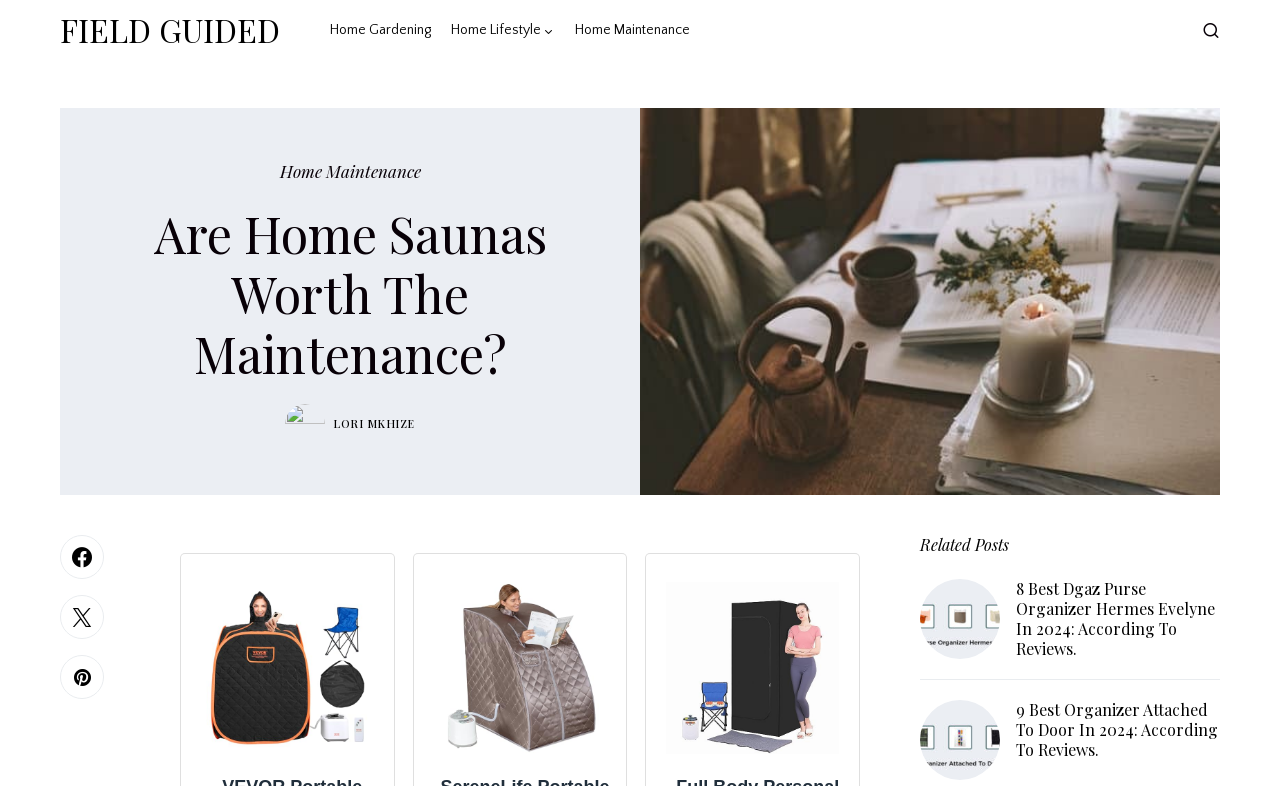Bounding box coordinates are specified in the format (top-left x, top-left y, bottom-right x, bottom-right y). All values are floating point numbers bounded between 0 and 1. Please provide the bounding box coordinate of the region this sentence describes: Lori Mkhize

[0.26, 0.529, 0.324, 0.55]